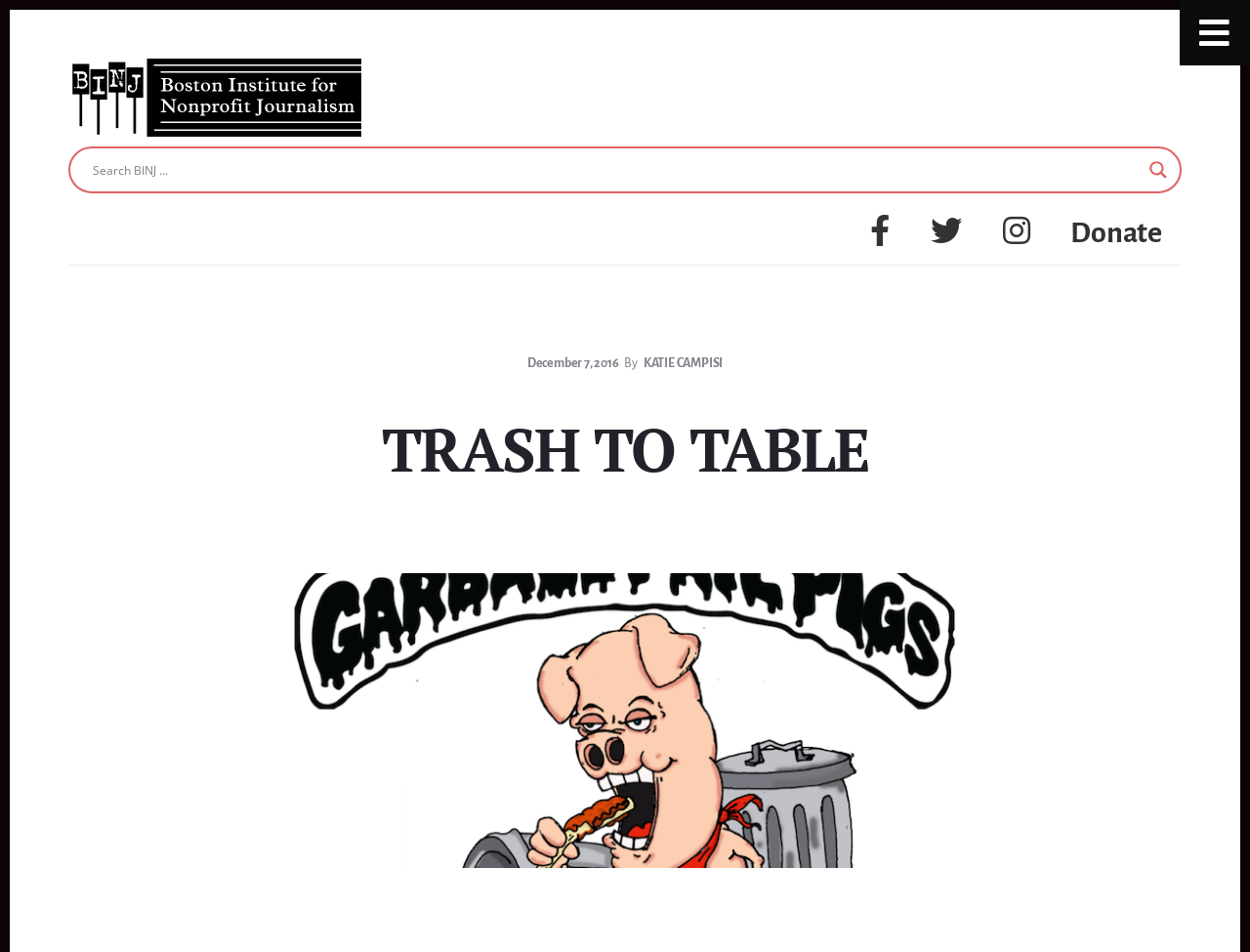What is the purpose of the search form? Analyze the screenshot and reply with just one word or a short phrase.

To search the website